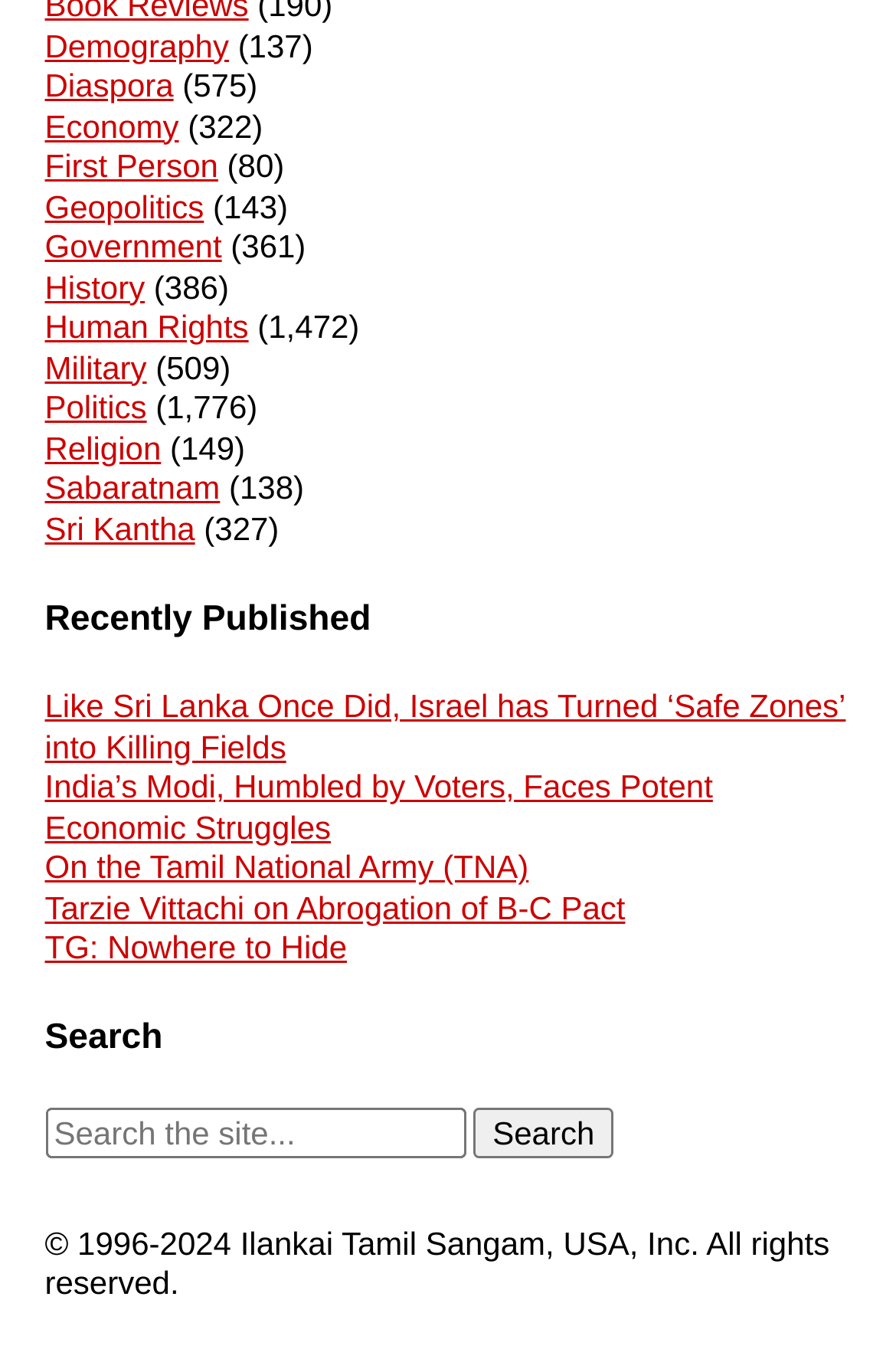Provide the bounding box coordinates for the area that should be clicked to complete the instruction: "Search the site".

[0.05, 0.807, 0.519, 0.844]